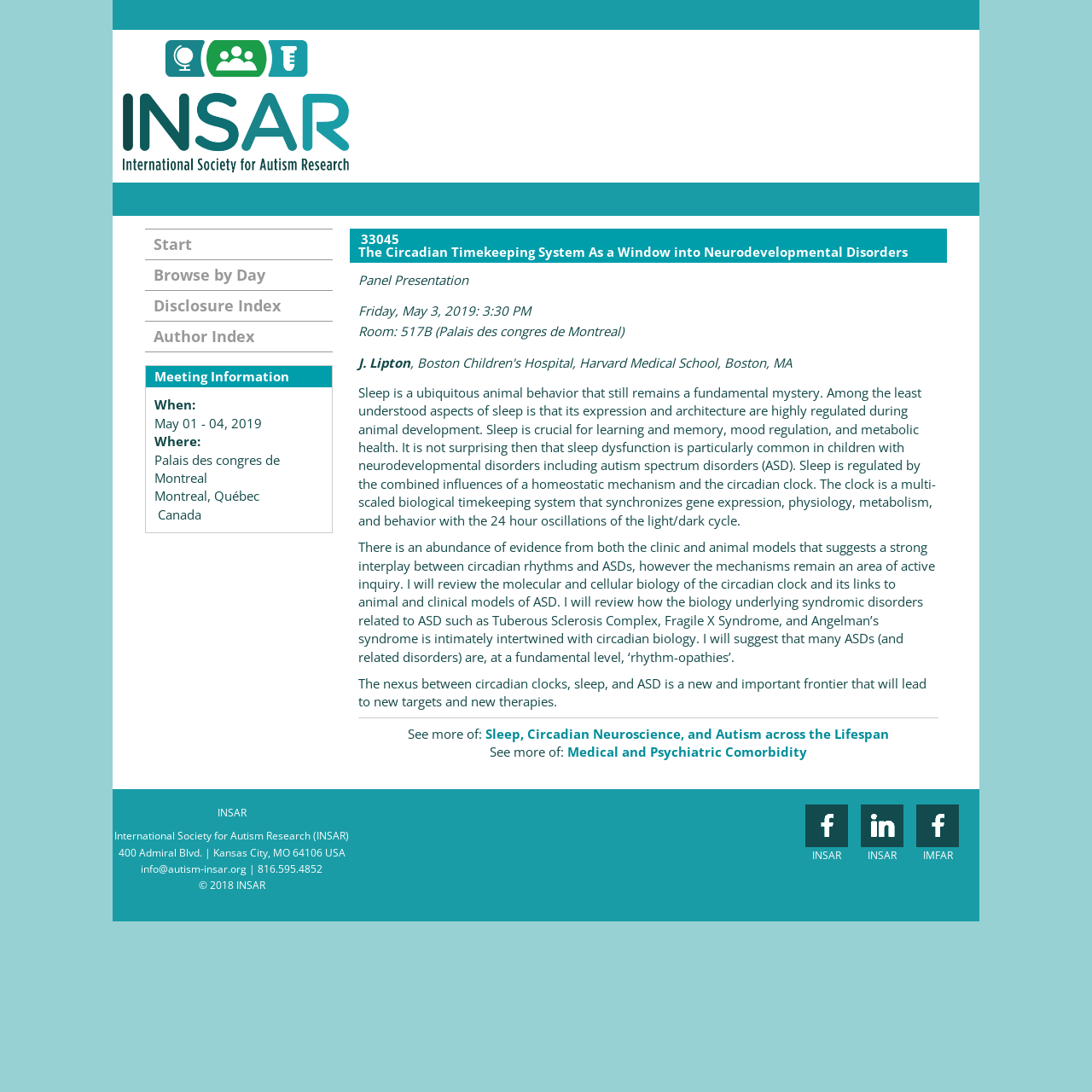Respond to the question below with a single word or phrase:
Where is the meeting taking place?

Palais des congres de Montreal